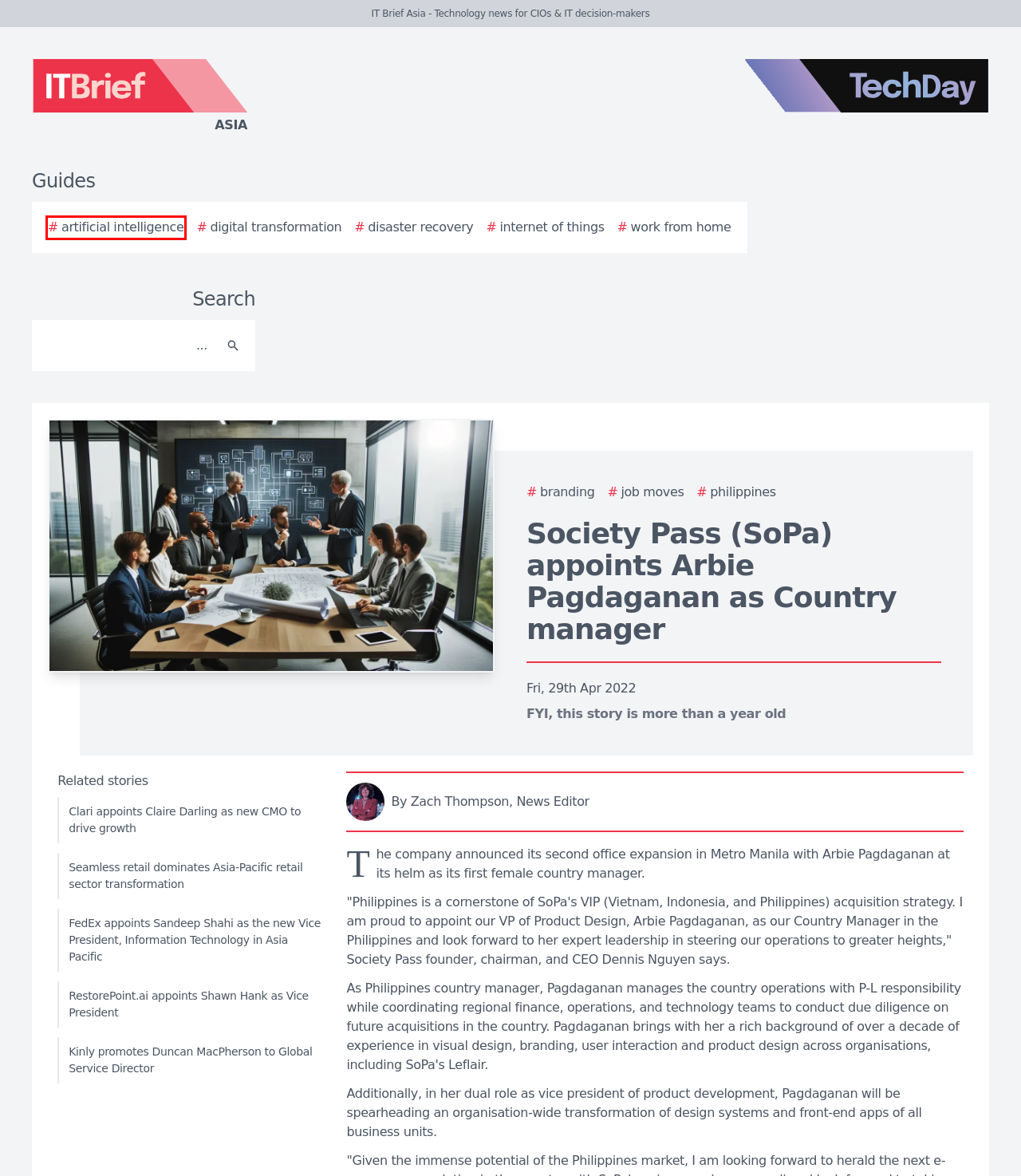You have a screenshot of a webpage with a red bounding box around a UI element. Determine which webpage description best matches the new webpage that results from clicking the element in the bounding box. Here are the candidates:
A. Branding stories - TechDay Asia
B. Job moves stories - TechDay Asia
C. The 2024 Ultimate Guide to Disaster Recovery
D. The 2024 Ultimate Guide to Artificial Intelligence
E. Philippines stories - TechDay Asia
F. The 2024 Ultimate Guide to Internet of Things
G. The 2024 Ultimate Guide to Digital Transformation
H. The 2024 Ultimate Guide to Work from Home

D